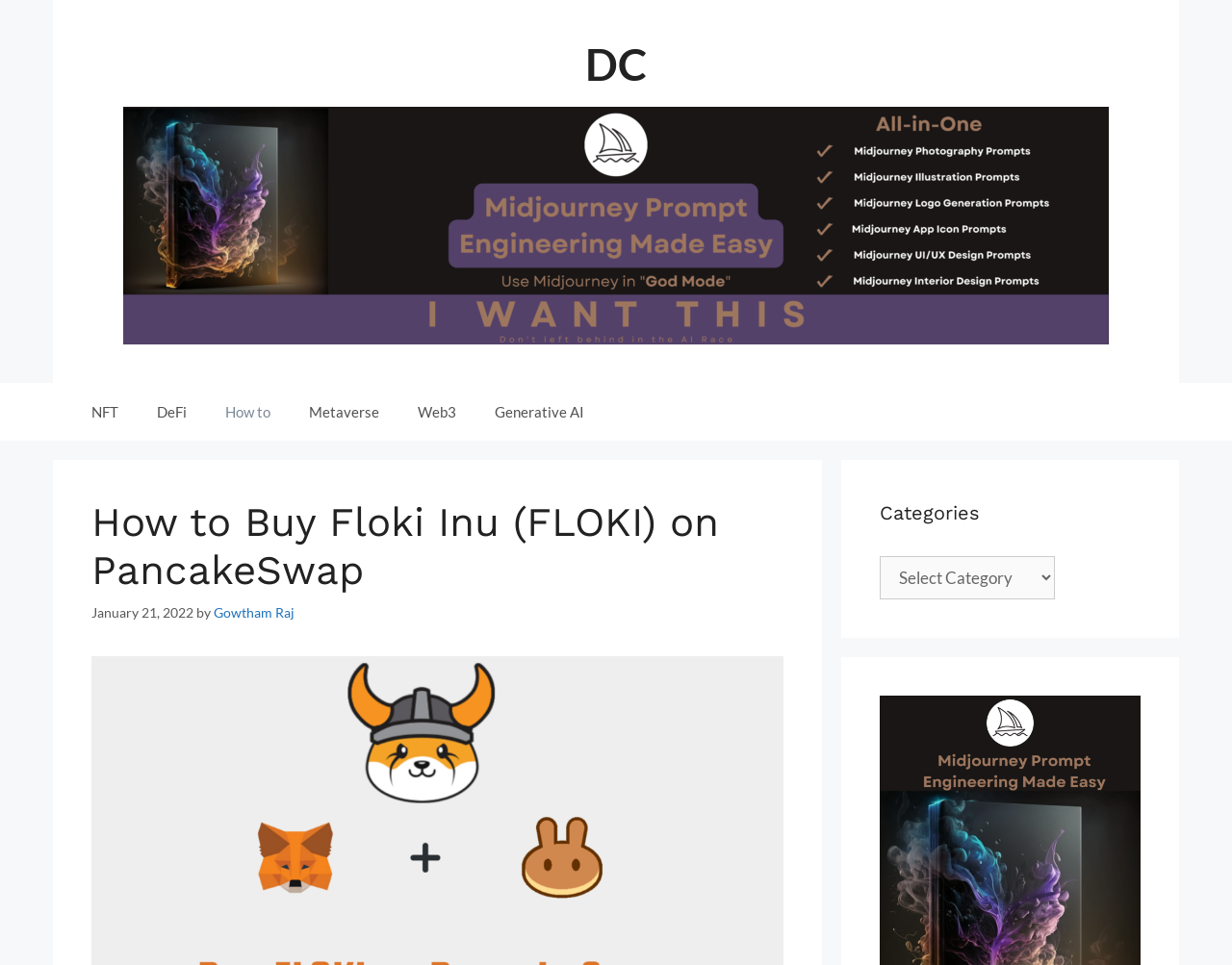What categories are available on the webpage?
Please give a detailed and elaborate answer to the question based on the image.

The webpage contains a navigation section with links to various categories, including NFT, DeFi, How to, Metaverse, Web3, and Generative AI, indicating that these categories are available on the webpage.